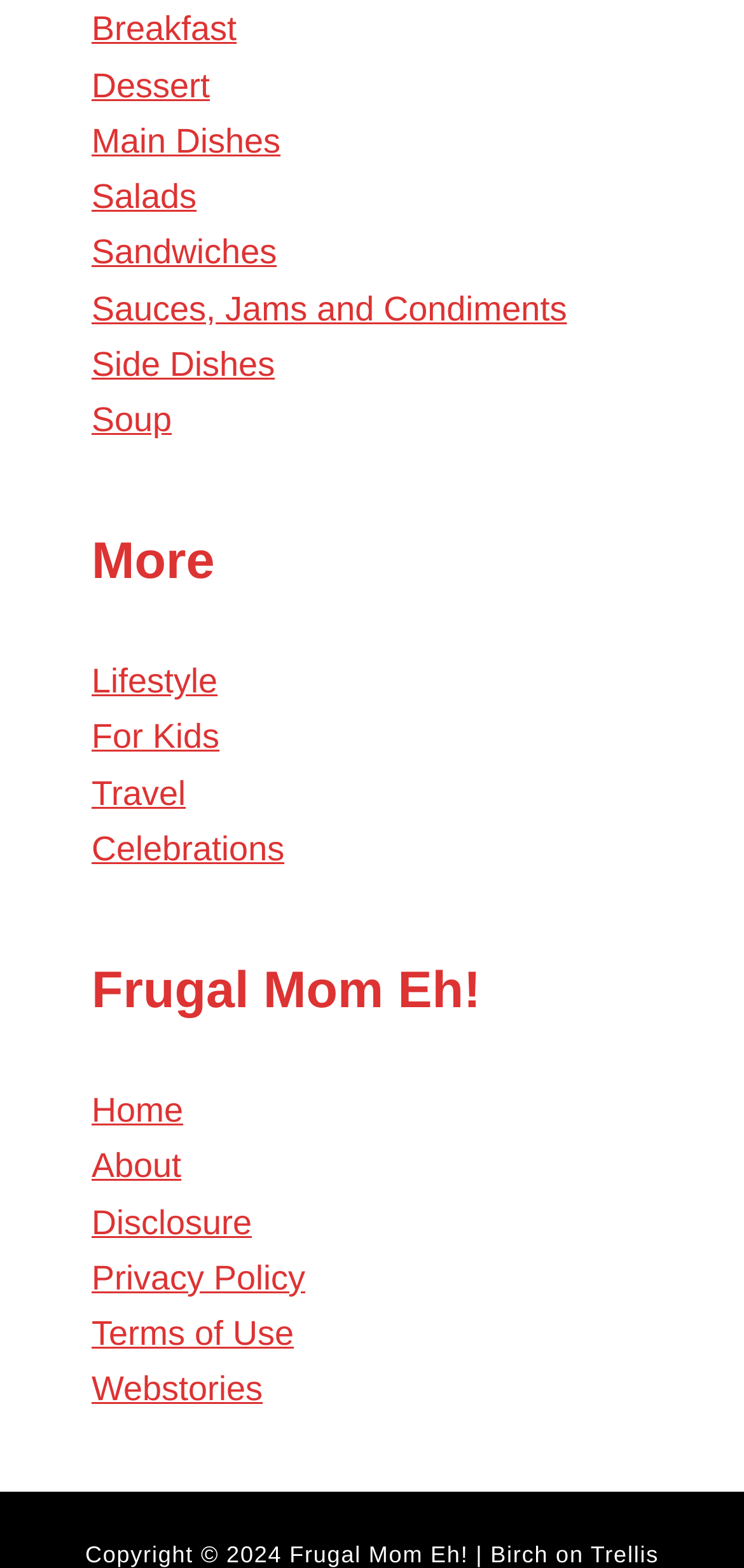What is the category below 'Soup'?
Please answer the question with a detailed response using the information from the screenshot.

By examining the vertical positions of the elements based on their y1, y2 coordinates, we can determine that the category below 'Soup' is 'Lifestyle', which is a link element.